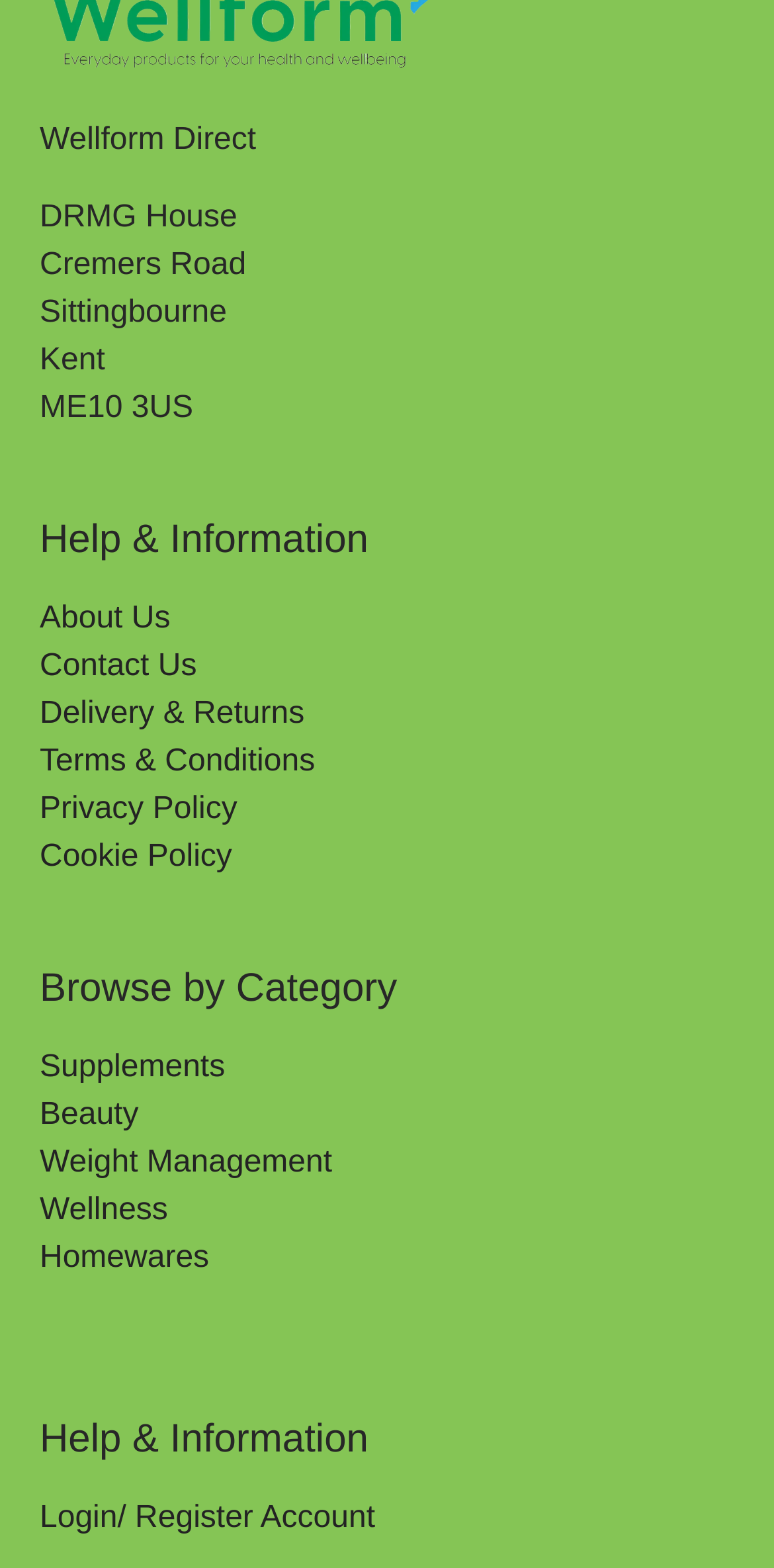Answer the question below using just one word or a short phrase: 
What is the last link available on the webpage?

Login/ Register Account